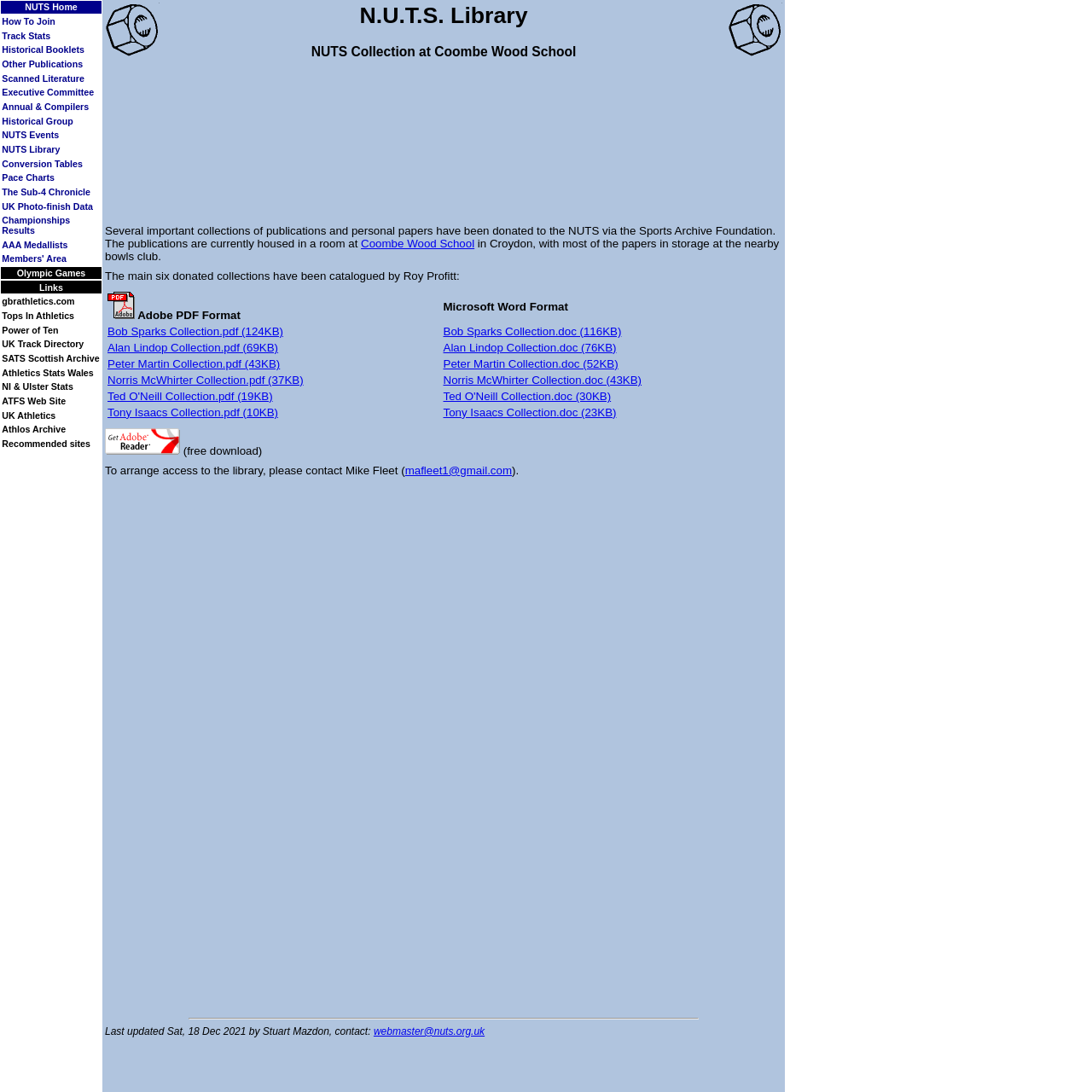Indicate the bounding box coordinates of the element that must be clicked to execute the instruction: "Go to UK Track Directory". The coordinates should be given as four float numbers between 0 and 1, i.e., [left, top, right, bottom].

[0.001, 0.309, 0.093, 0.321]